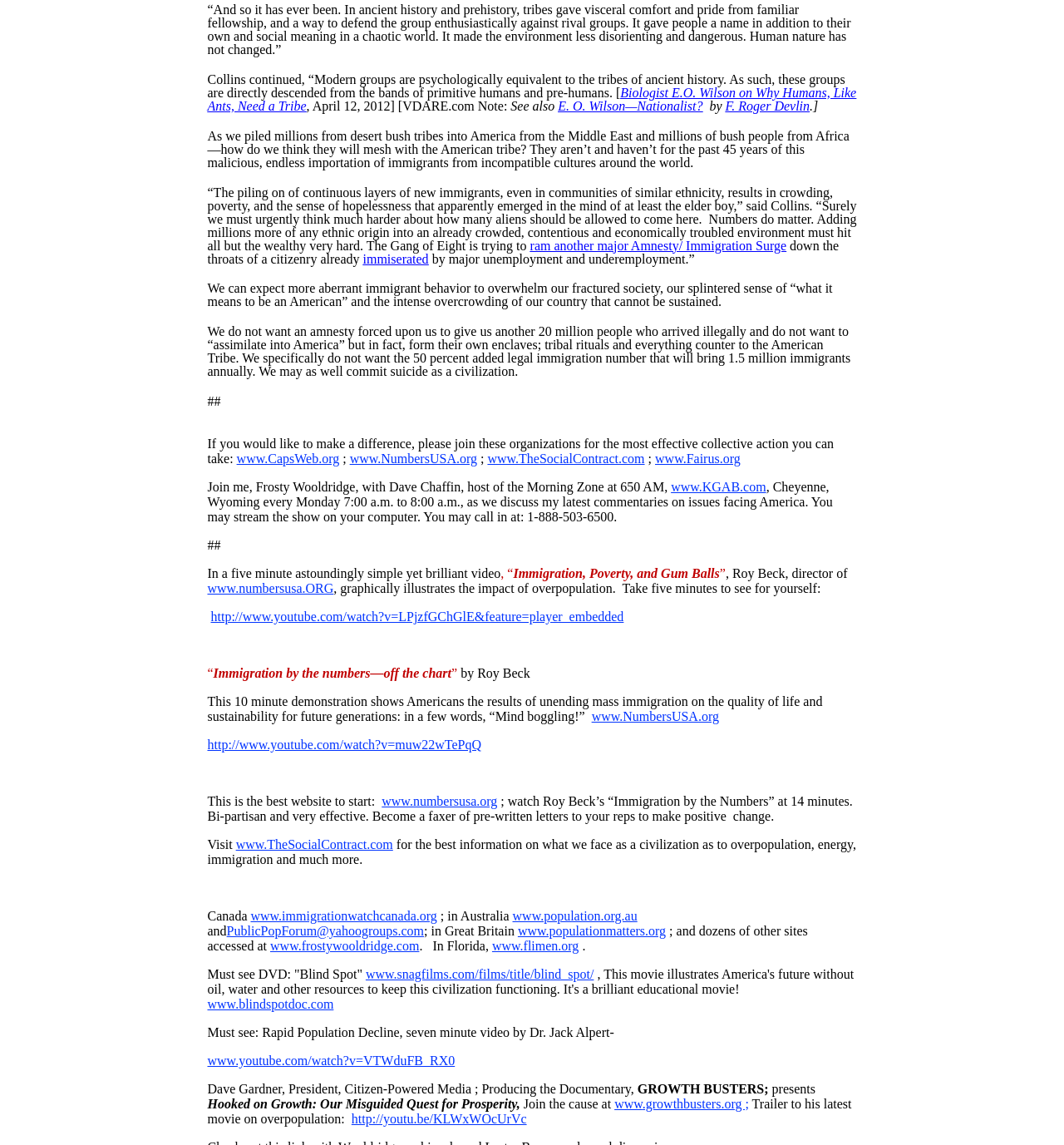Give a succinct answer to this question in a single word or phrase: 
What is the name of the author of the article?

Frosty Wooldridge